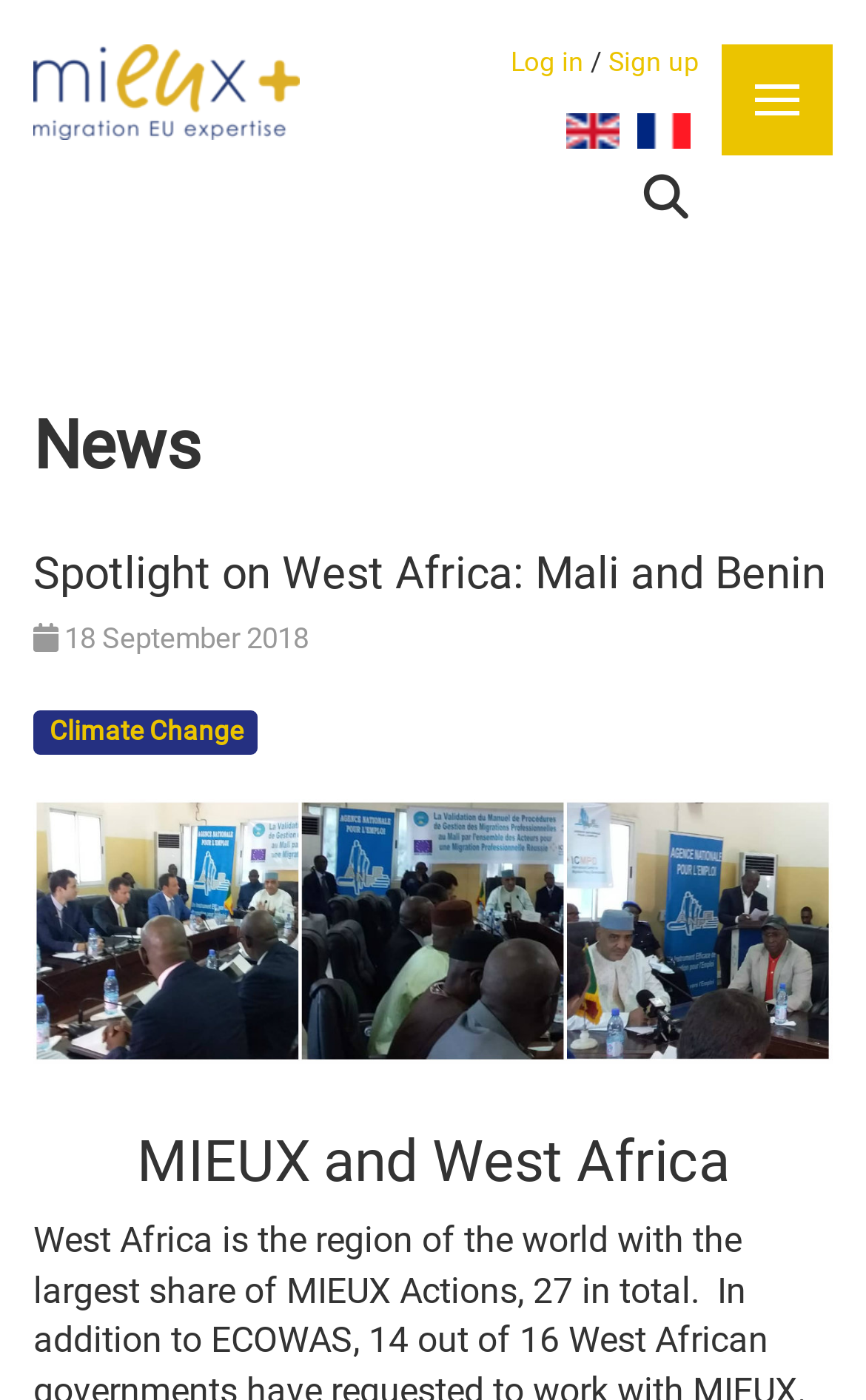Please answer the following question using a single word or phrase: 
What is the date of the published article?

18 September 2018